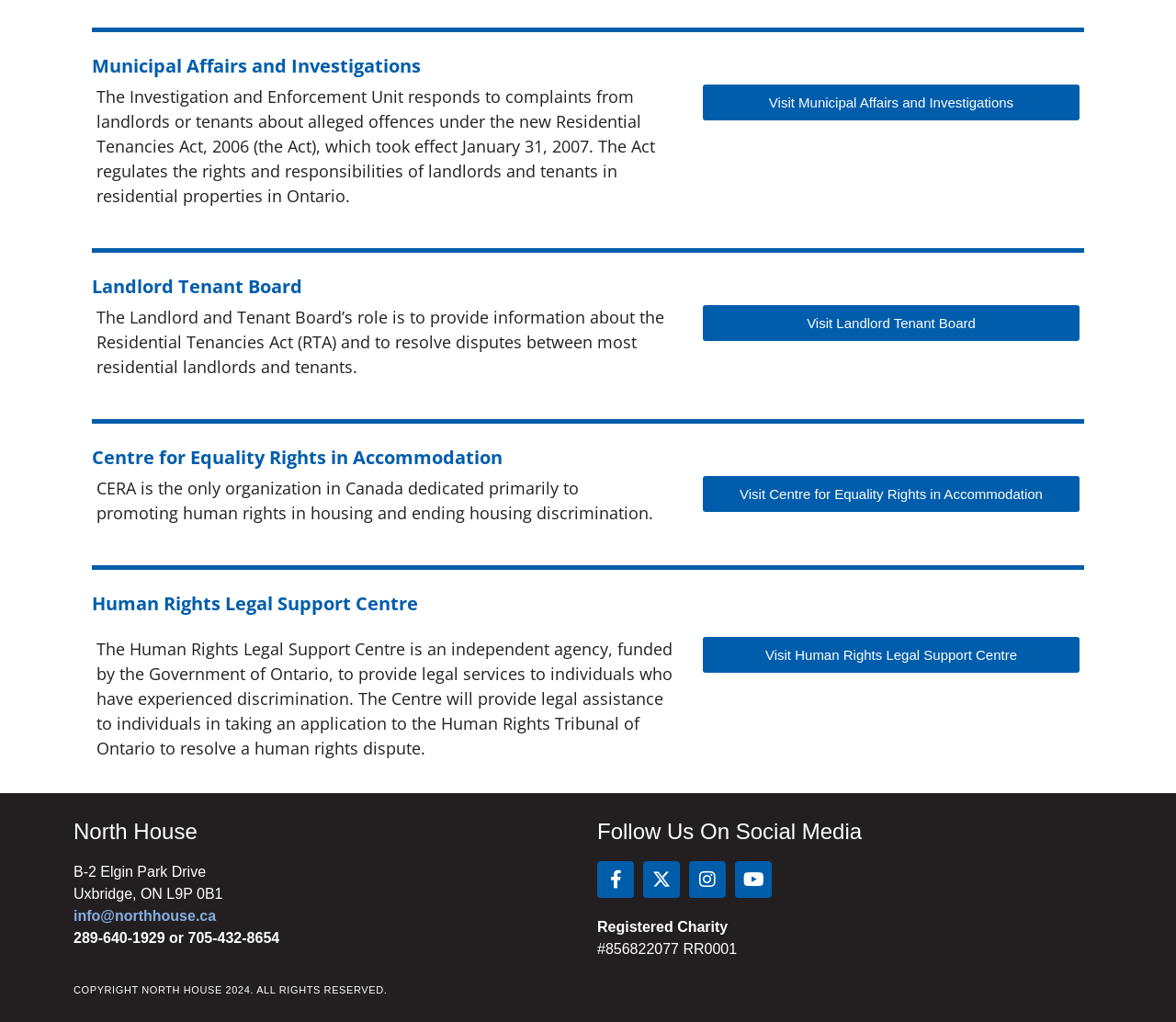Highlight the bounding box coordinates of the element you need to click to perform the following instruction: "Visit Municipal Affairs and Investigations."

[0.598, 0.083, 0.918, 0.118]